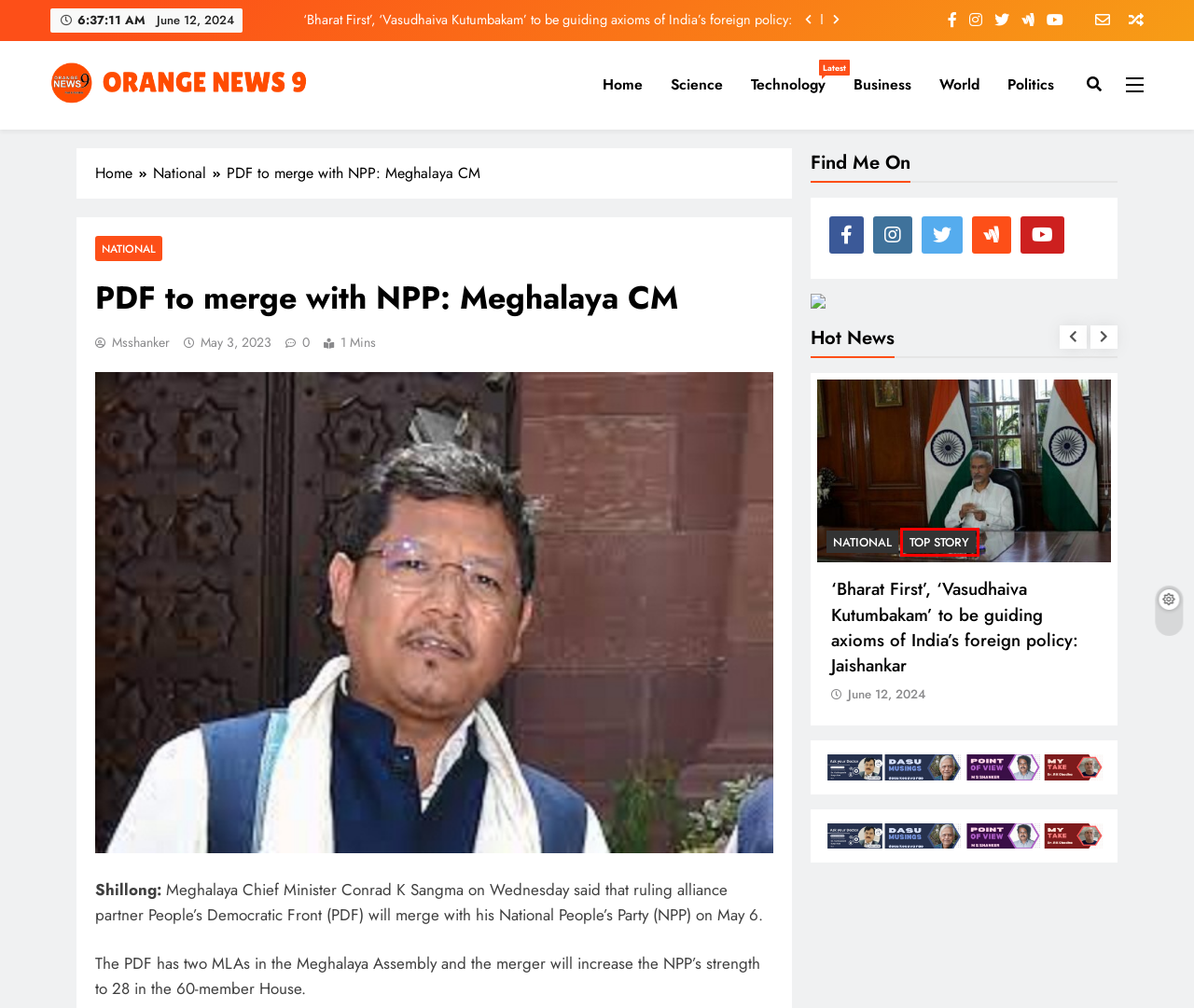Examine the screenshot of the webpage, which includes a red bounding box around an element. Choose the best matching webpage description for the page that will be displayed after clicking the element inside the red bounding box. Here are the candidates:
A. msshanker – OrangeNews9
B. Politics – OrangeNews9
C. National – OrangeNews9
D. OrangeNews9 – Frank | Fearless | Forthright
E. Top Story – OrangeNews9
F. Odisha gets tribal CM in Mohan Majhi – OrangeNews9
G. Science – OrangeNews9
H. Technology – OrangeNews9

E